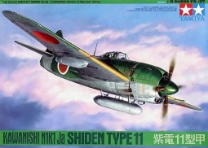Give a comprehensive caption that covers the entire image content.

The image showcases the box art for the Kawanishi N1K1-JA Shiden Type 11 model kit, produced by Tamiya. The striking illustration features the aircraft soaring through a cloudy sky, highlighting its distinctive green and grey camouflage with red accents. The design conveys a sense of motion and agility, embodying the fighter's impressive capabilities during World War II. Below the aircraft, the title "Kawanishi N1K1-JA Shiden Type 11" is prominently displayed, alongside the Tamiya logo, signaling the kit's quality. This 1/48 scale model represents a piece of aviation history, appealing to both model enthusiasts and collectors alike.